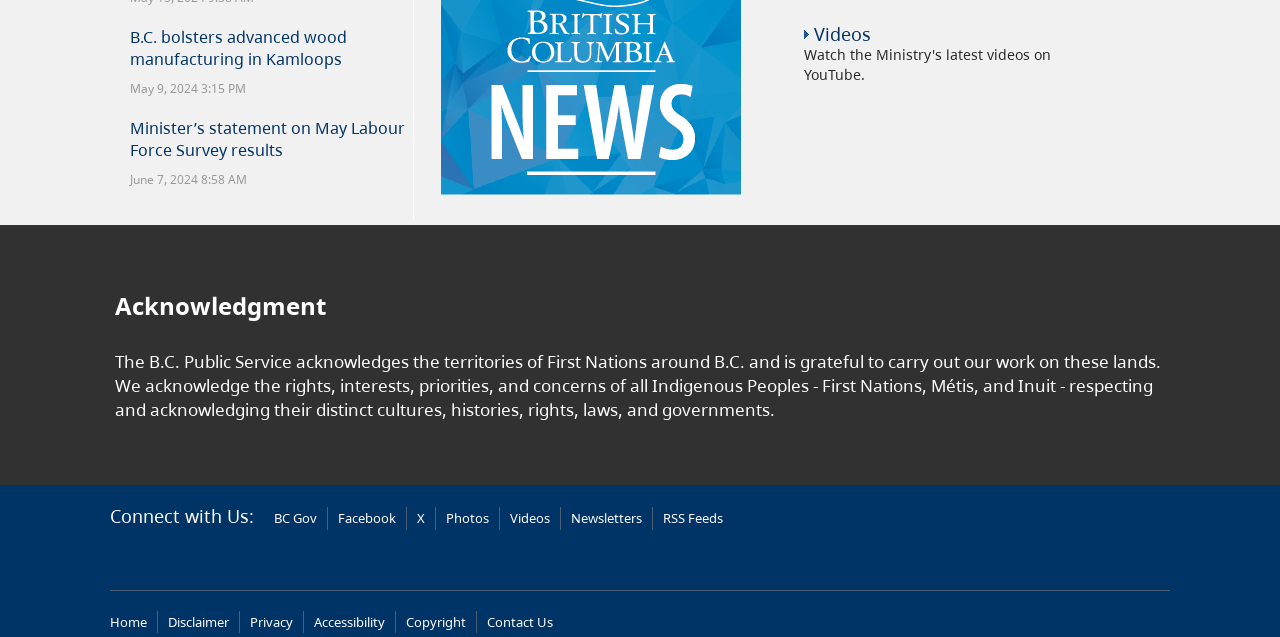Determine the bounding box coordinates of the clickable area required to perform the following instruction: "Connect with BC Gov". The coordinates should be represented as four float numbers between 0 and 1: [left, top, right, bottom].

[0.214, 0.796, 0.255, 0.832]